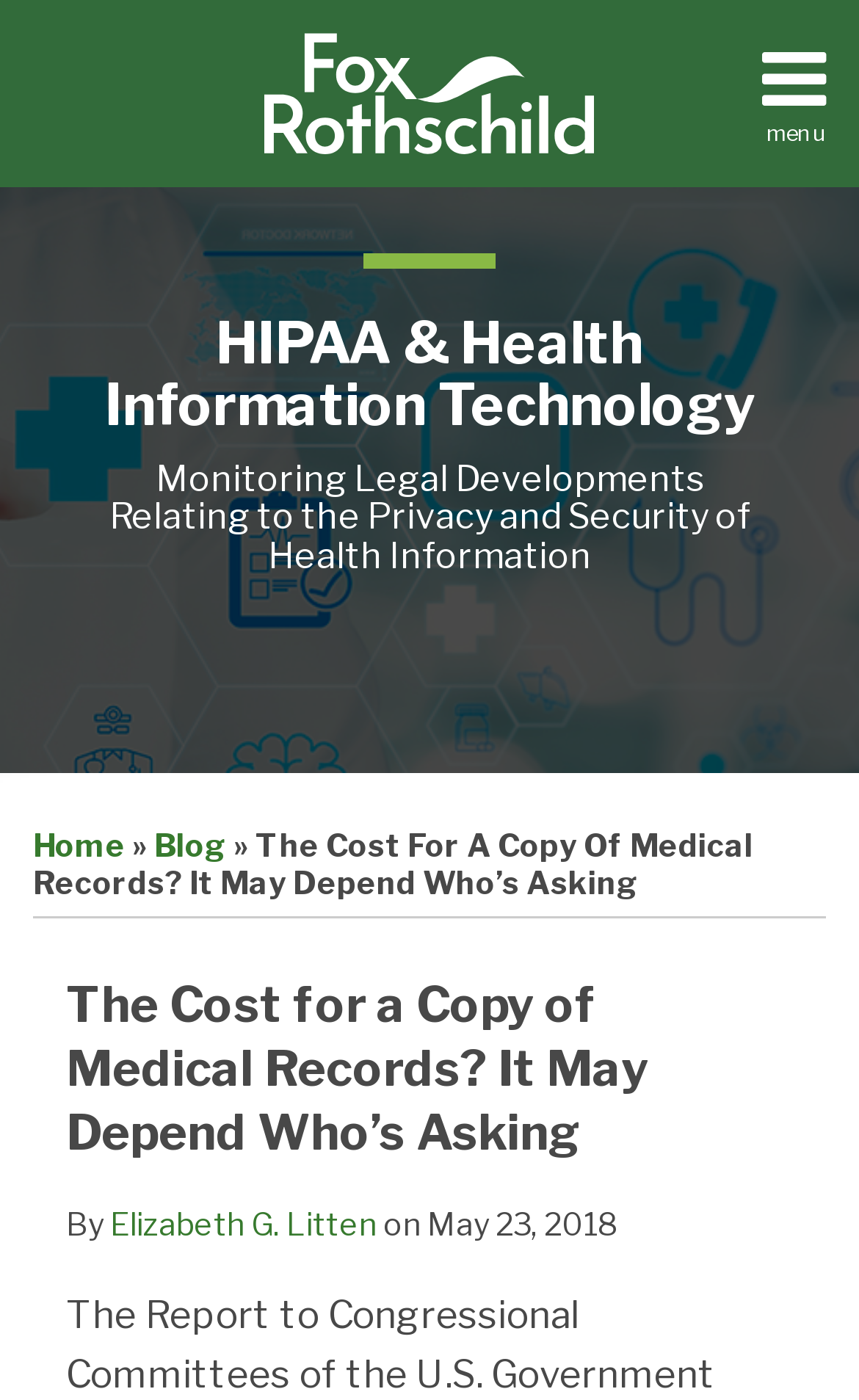Offer a detailed explanation of the webpage layout and contents.

The webpage is about HIPAA and Health Information Technology, with a focus on a specific article titled "The Cost for a Copy of Medical Records? It May Depend Who’s Asking". 

At the top left of the page, there is a menu with links to "Home", "About", "Resources", and "Contact". Next to the menu, there is a Fox Rothschild LLP logo, which is also a link. 

On the top right, there are two links: "Subscribe" and "Search". 

Below the menu and logo, there is a heading that reads "HIPAA & Health Information Technology", which is also a link. 

The main content of the page is an article with the title "The Cost for a Copy of Medical Records? It May Depend Who’s Asking", written by Elizabeth G. Litten and published on May 23, 2018. The article is preceded by a brief description that reads "Monitoring Legal Developments Relating to the Privacy and Security of Health Information". 

On the right side of the article title, there are links to "Home" and "Blog", separated by a "»" symbol.